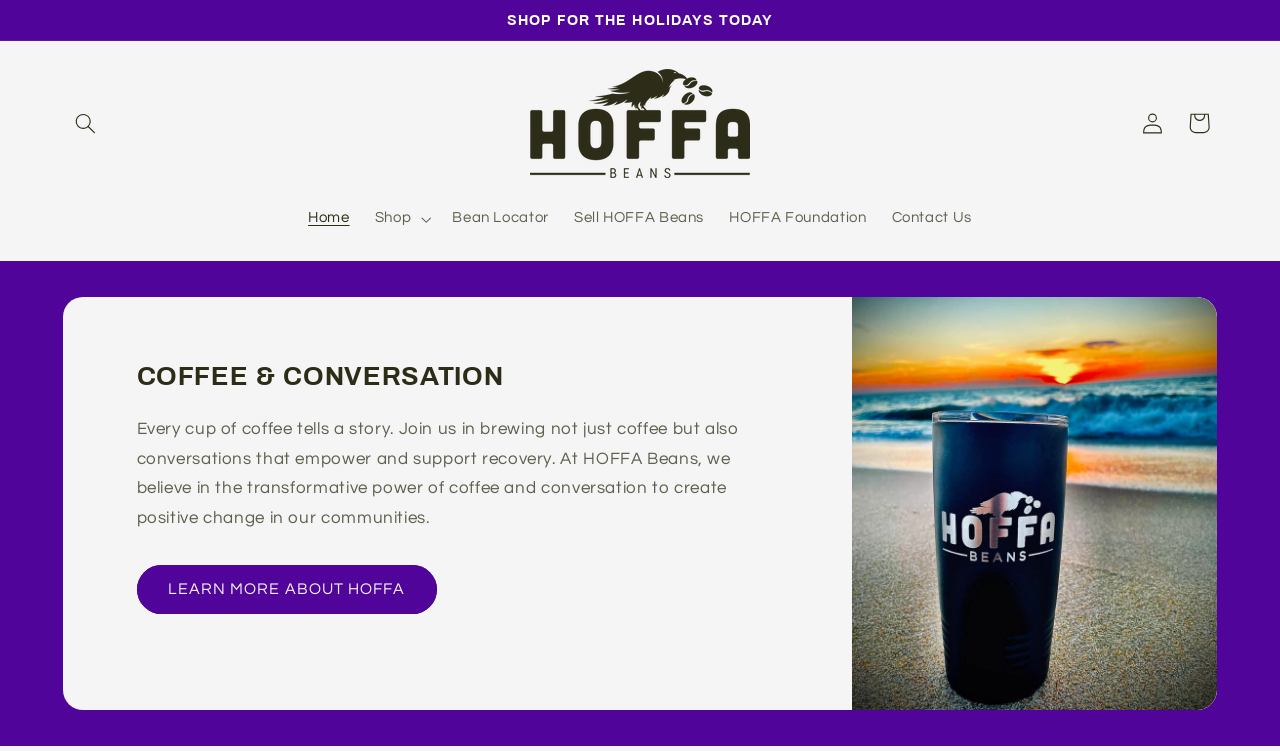Using the provided element description, identify the bounding box coordinates as (top-left x, top-left y, bottom-right x, bottom-right y). Ensure all values are between 0 and 1. Description: Imprint

None